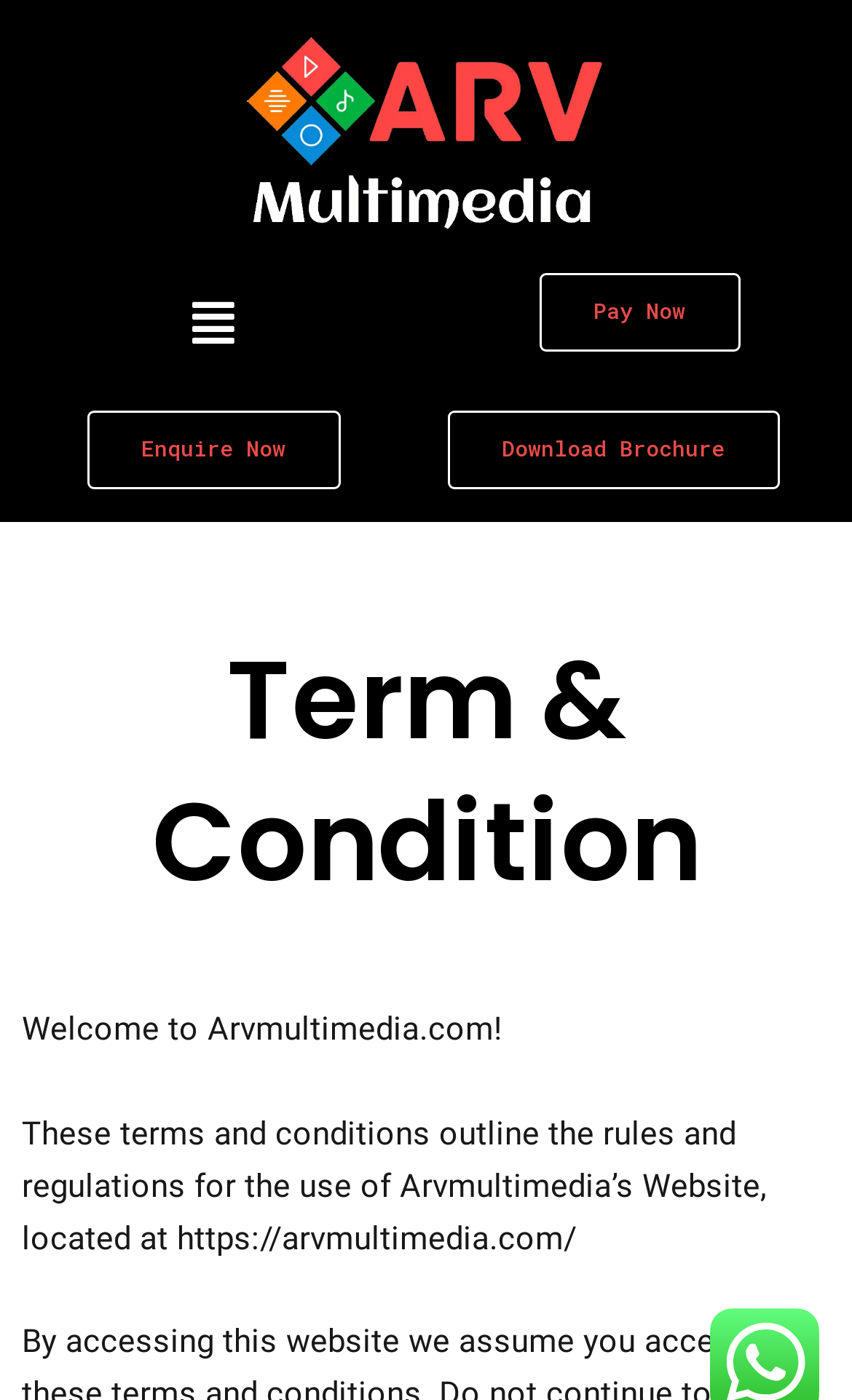Provide a brief response in the form of a single word or phrase:
What can be downloaded from this webpage?

Brochure